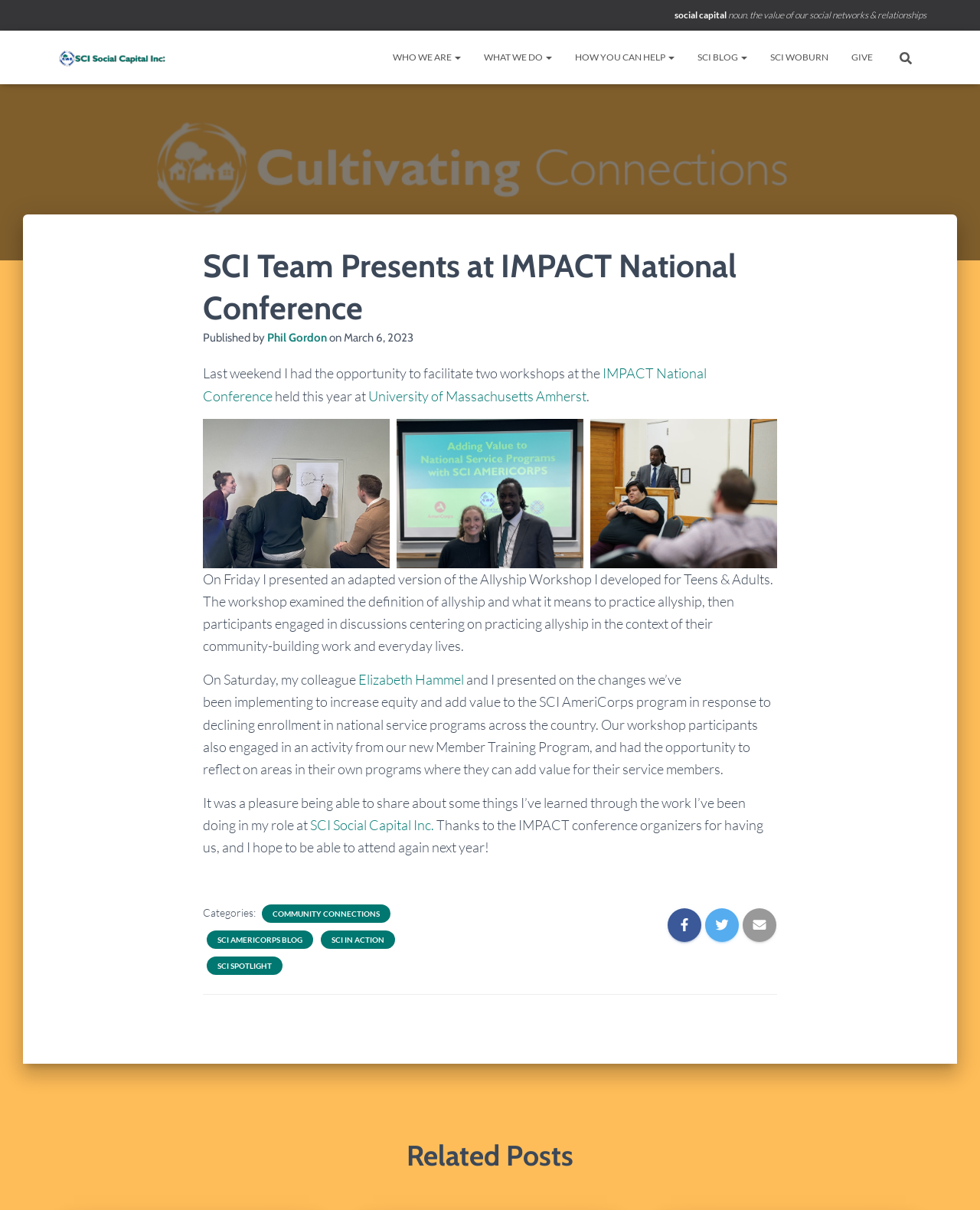Given the description: "parent_node: Search for:", determine the bounding box coordinates of the UI element. The coordinates should be formatted as four float numbers between 0 and 1, [left, top, right, bottom].

[0.902, 0.032, 0.945, 0.063]